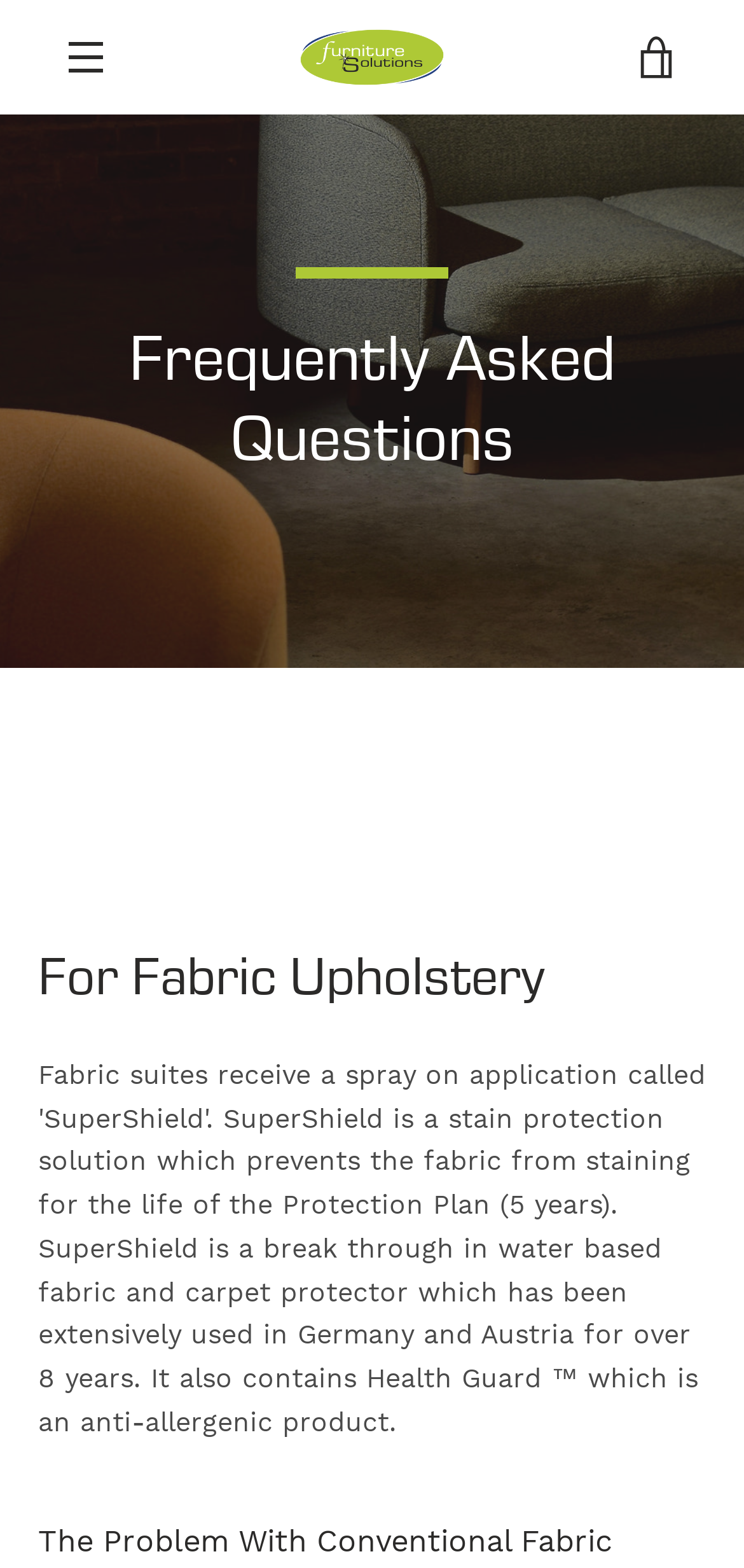Using the provided element description "Phone: 0800 342 372", determine the bounding box coordinates of the UI element.

[0.237, 0.68, 0.763, 0.738]